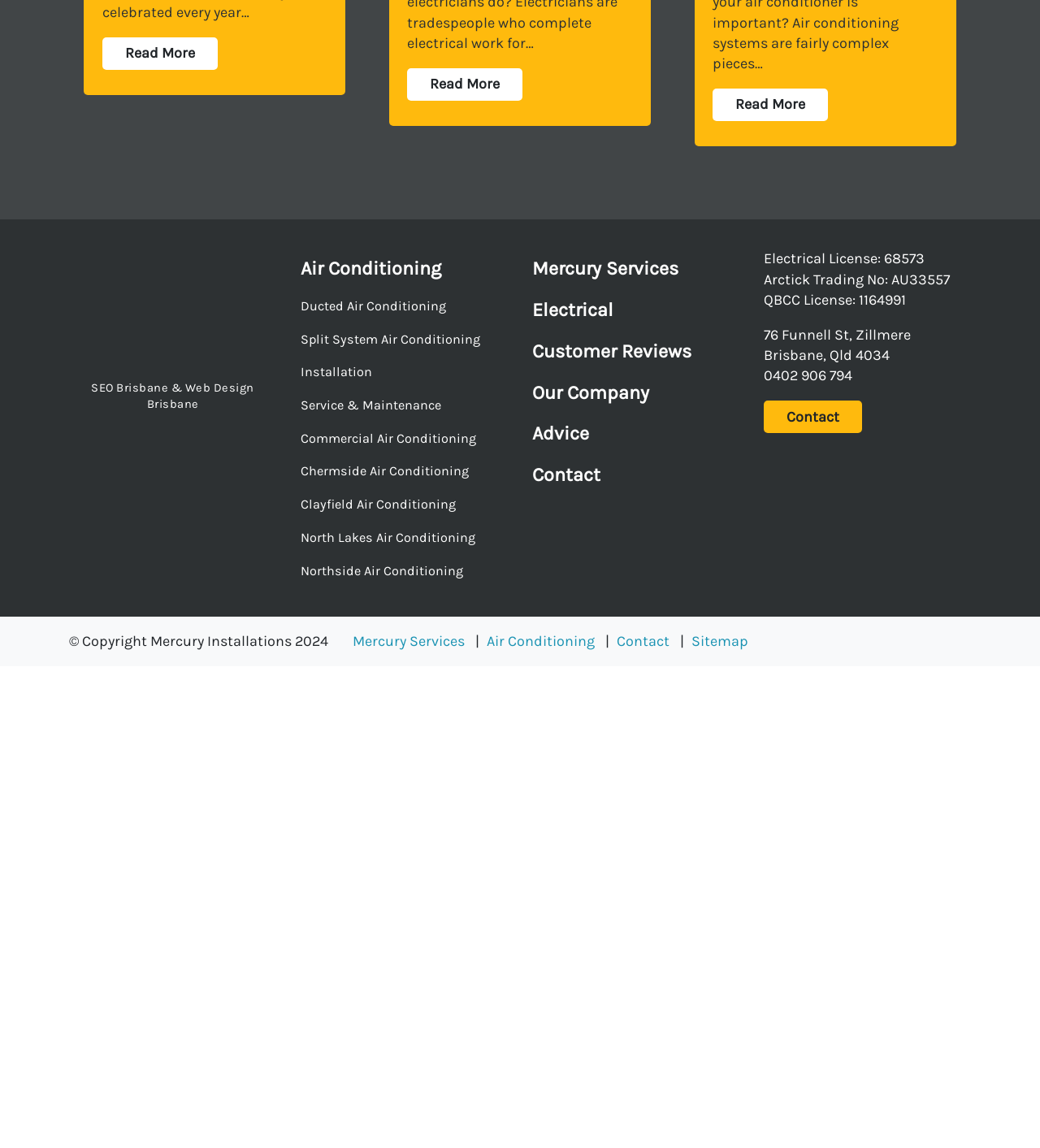Kindly determine the bounding box coordinates for the area that needs to be clicked to execute this instruction: "Visit SEO Brisbane".

[0.088, 0.751, 0.165, 0.763]